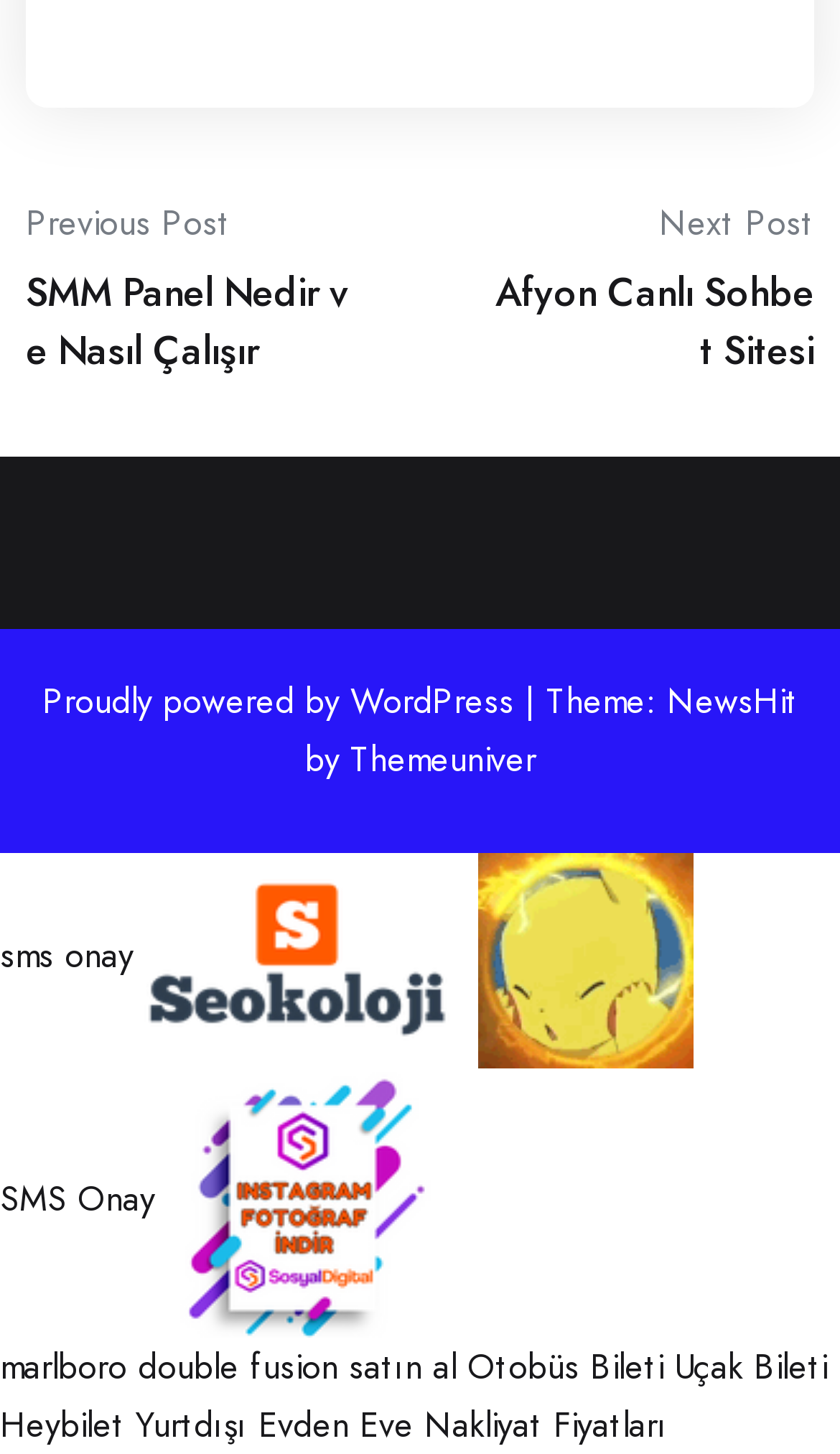What is the text of the image with the bounding box coordinate [0.197, 0.734, 0.518, 0.919]?
Answer the question in a detailed and comprehensive manner.

I found an image element with the bounding box coordinate [0.197, 0.734, 0.518, 0.919] and the text 'instagram fotoğraf indir'.